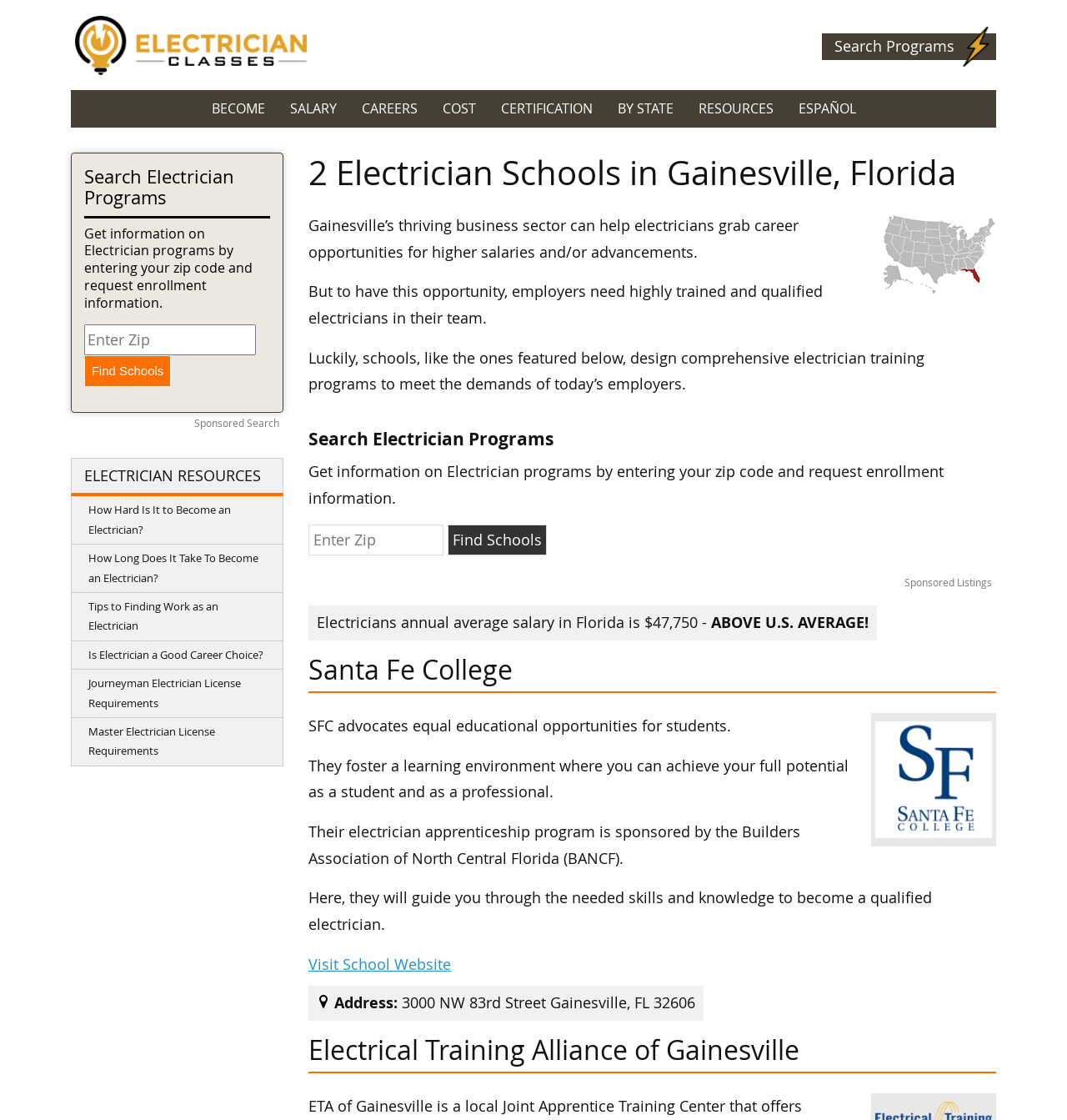Predict the bounding box for the UI component with the following description: "By State".

[0.567, 0.081, 0.643, 0.114]